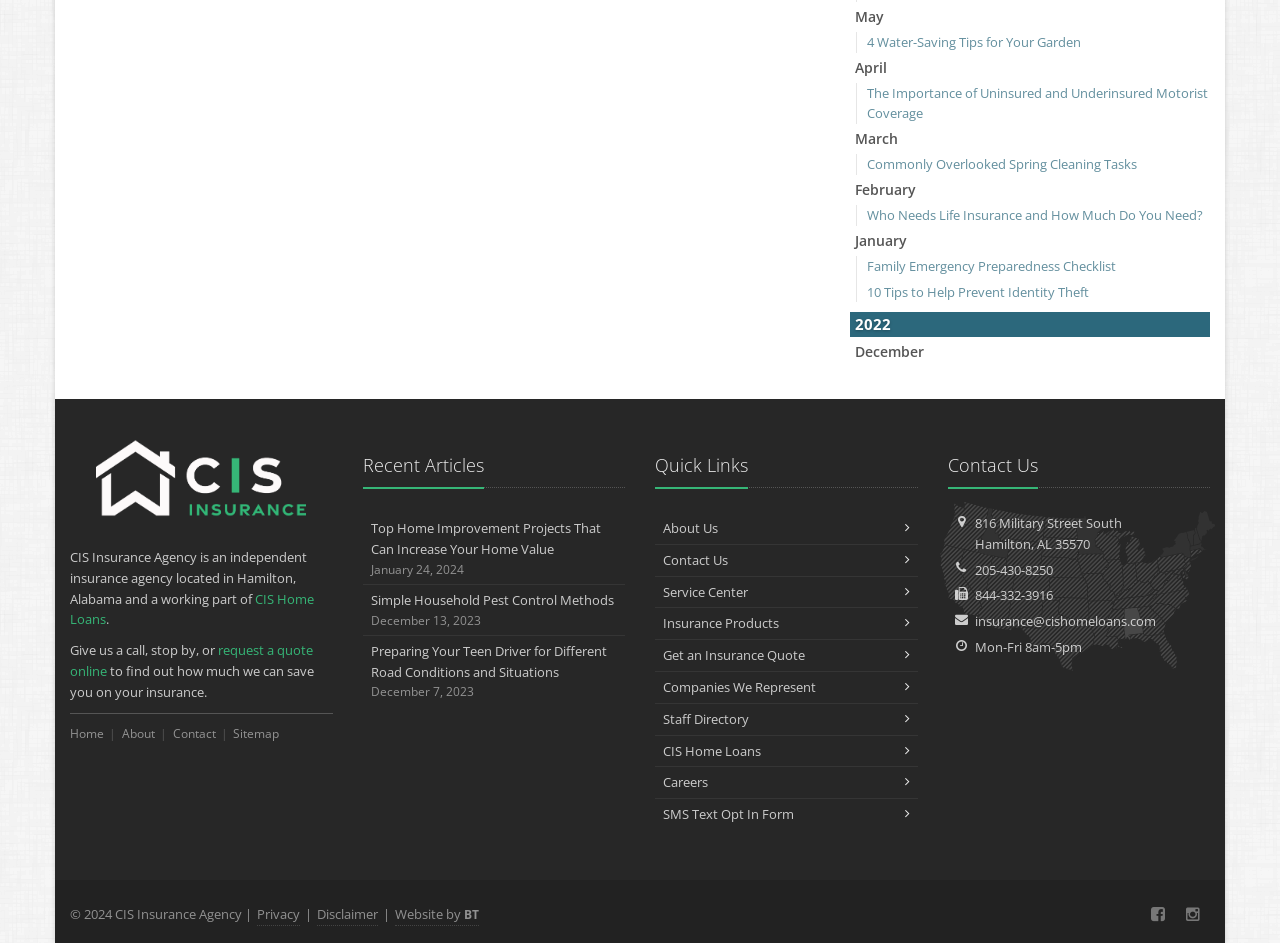Identify the bounding box coordinates for the element that needs to be clicked to fulfill this instruction: "Contact CIS Insurance Agency". Provide the coordinates in the format of four float numbers between 0 and 1: [left, top, right, bottom].

[0.762, 0.594, 0.823, 0.614]